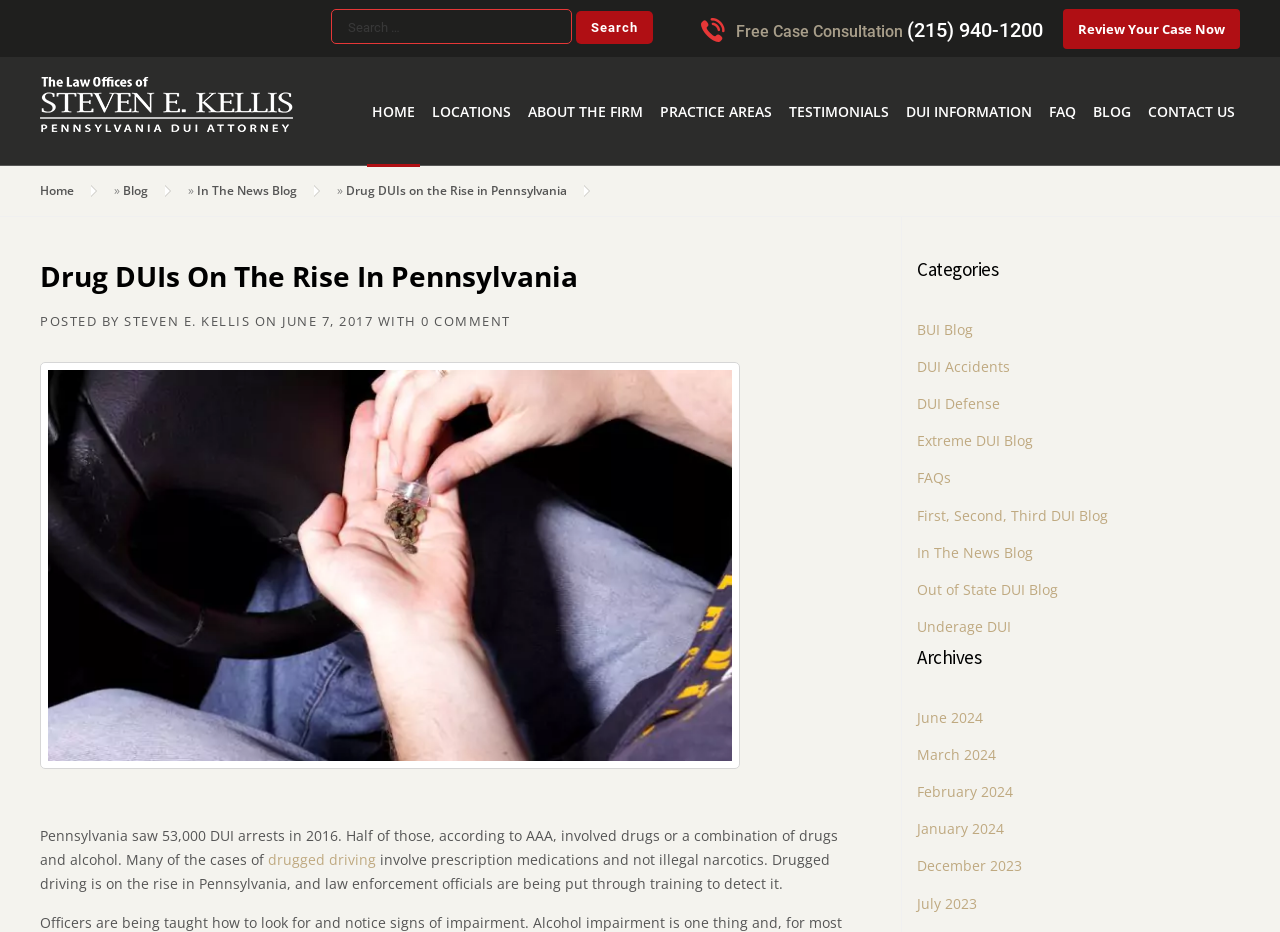Give a comprehensive overview of the webpage, including key elements.

This webpage is about a Pennsylvania DUI attorney, specifically discussing the rise of drug DUIs in the state. At the top, there is a header section with a "Free Case Consultation" button and a phone number. Below this, there is a search bar with a "Search" button. 

To the left of the search bar, there is a link to the Pennsylvania DUI attorney's homepage, accompanied by an image. Above this, there are navigation links to different sections of the website, including "HOME", "LOCATIONS", "ABOUT THE FIRM", and others.

The main content of the webpage is an article titled "Drug DUIs on the Rise in Pennsylvania". The article is written by Steven E. Kellis and was posted on June 7, 2017. It discusses the increasing number of DUI arrests in Pennsylvania, with a focus on drug-related cases. The article is accompanied by an image of a man holding hashish in a car.

Below the article, there are links to categories, including "BUI Blog", "DUI Accidents", and "FAQs". There is also an "Archives" section with links to articles from different months and years.

Throughout the webpage, there are various calls-to-action, such as "Review Your Case Now" and "Contact Us", encouraging visitors to engage with the attorney's services.